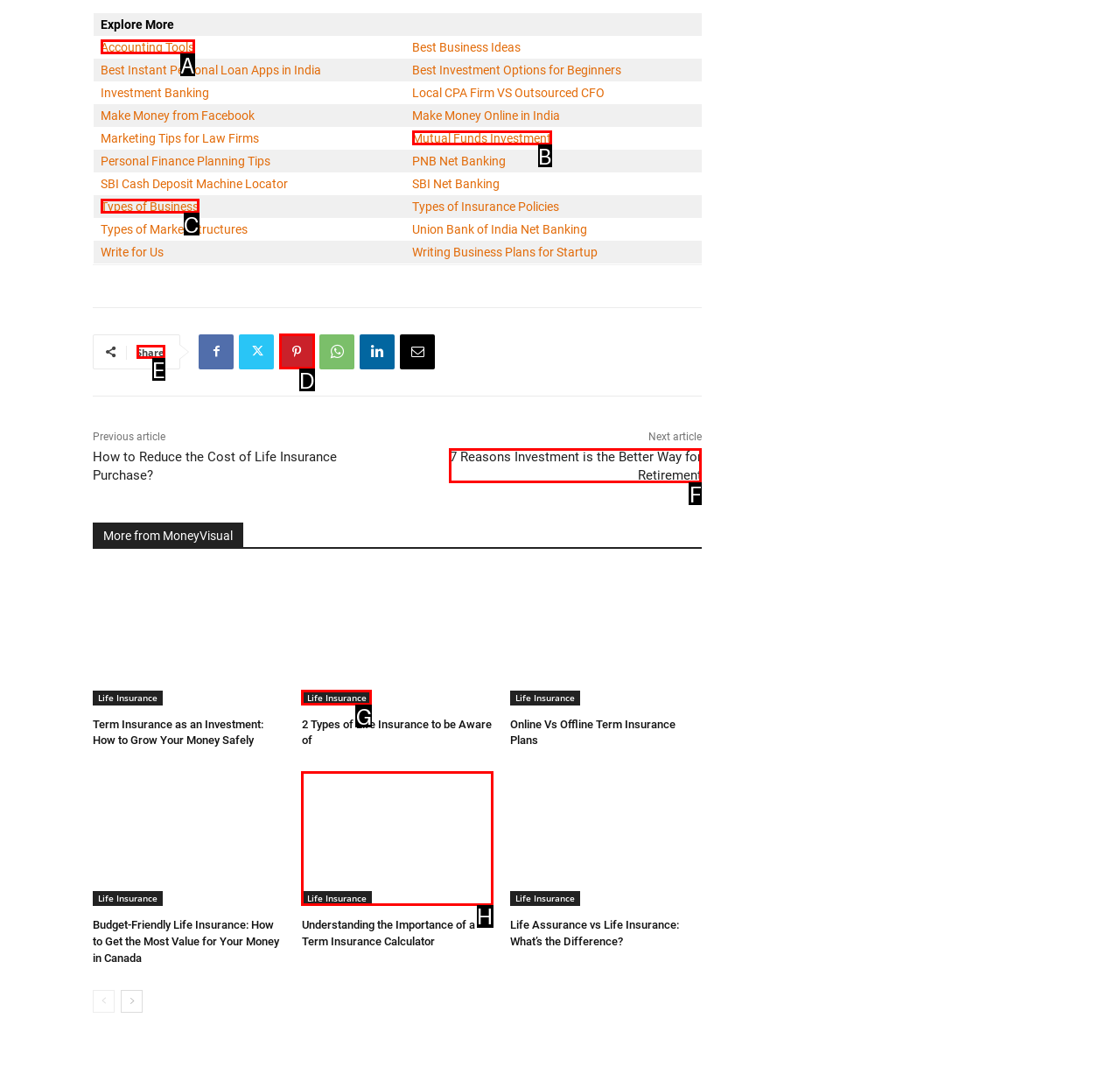To complete the task: Share, which option should I click? Answer with the appropriate letter from the provided choices.

E